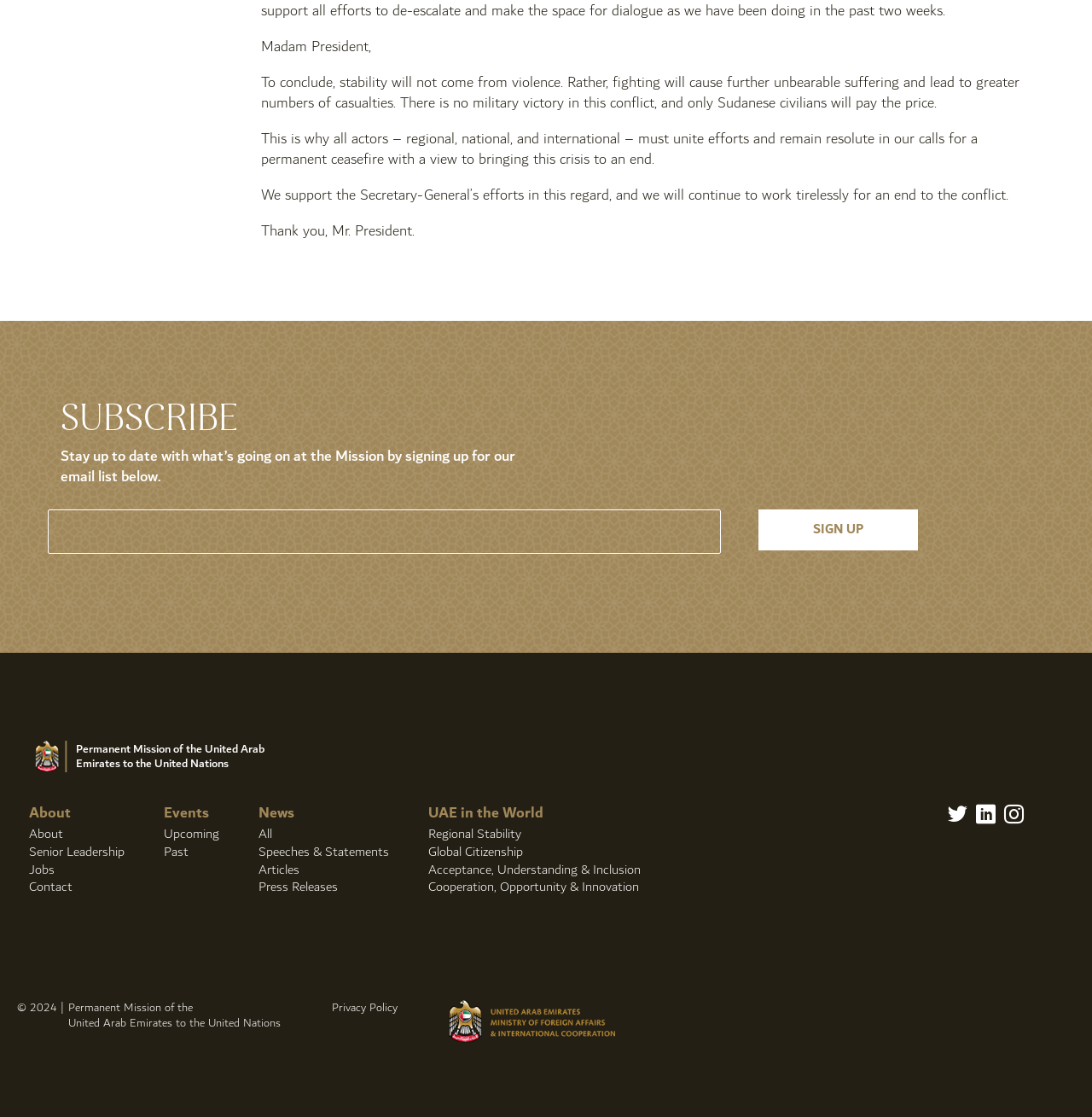Answer the question in a single word or phrase:
What is the logo located at the top-left corner of the webpage?

Permanent Mission of the UAE to the UN